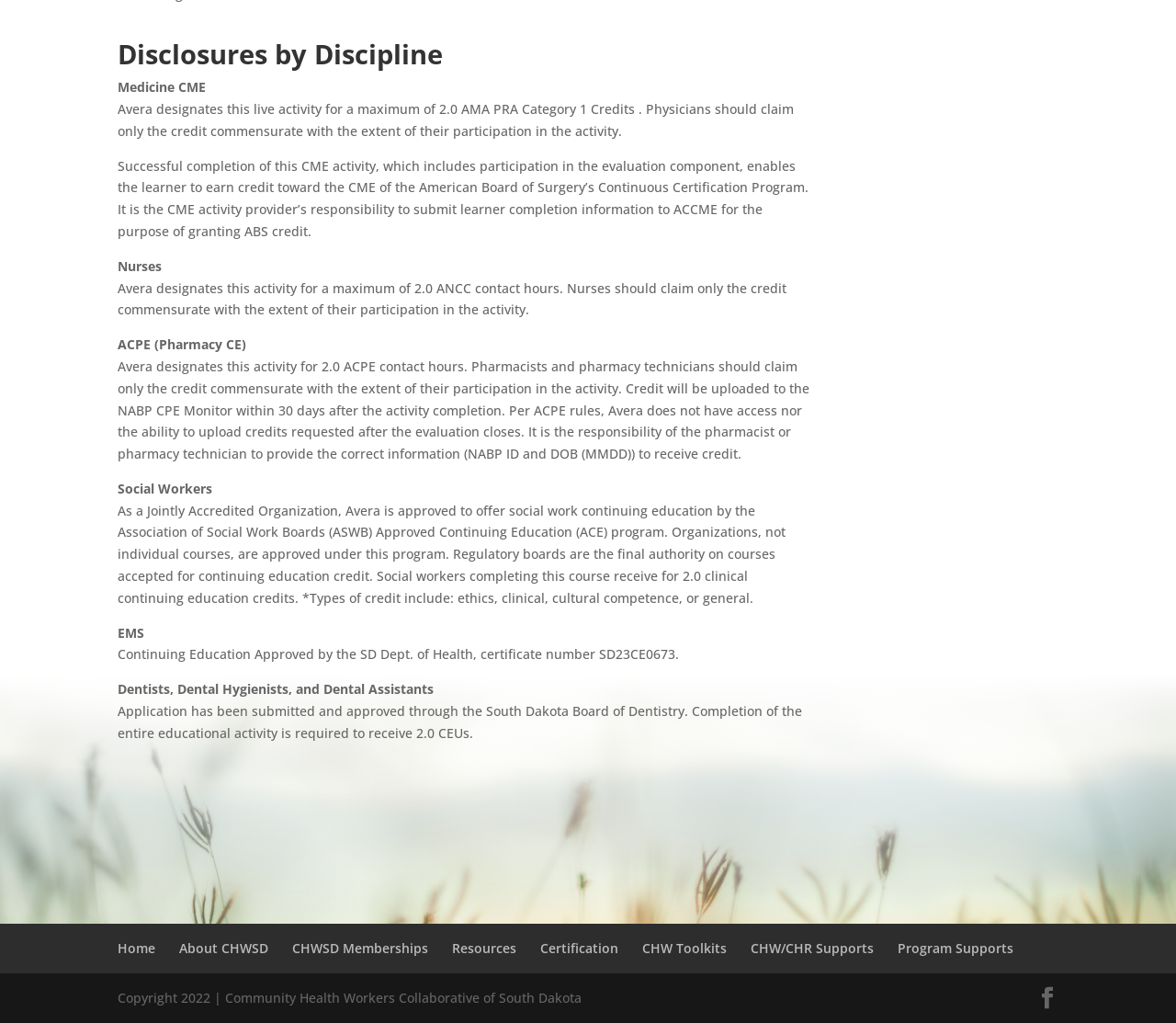Using the description "Facebook", predict the bounding box of the relevant HTML element.

[0.881, 0.965, 0.9, 0.987]